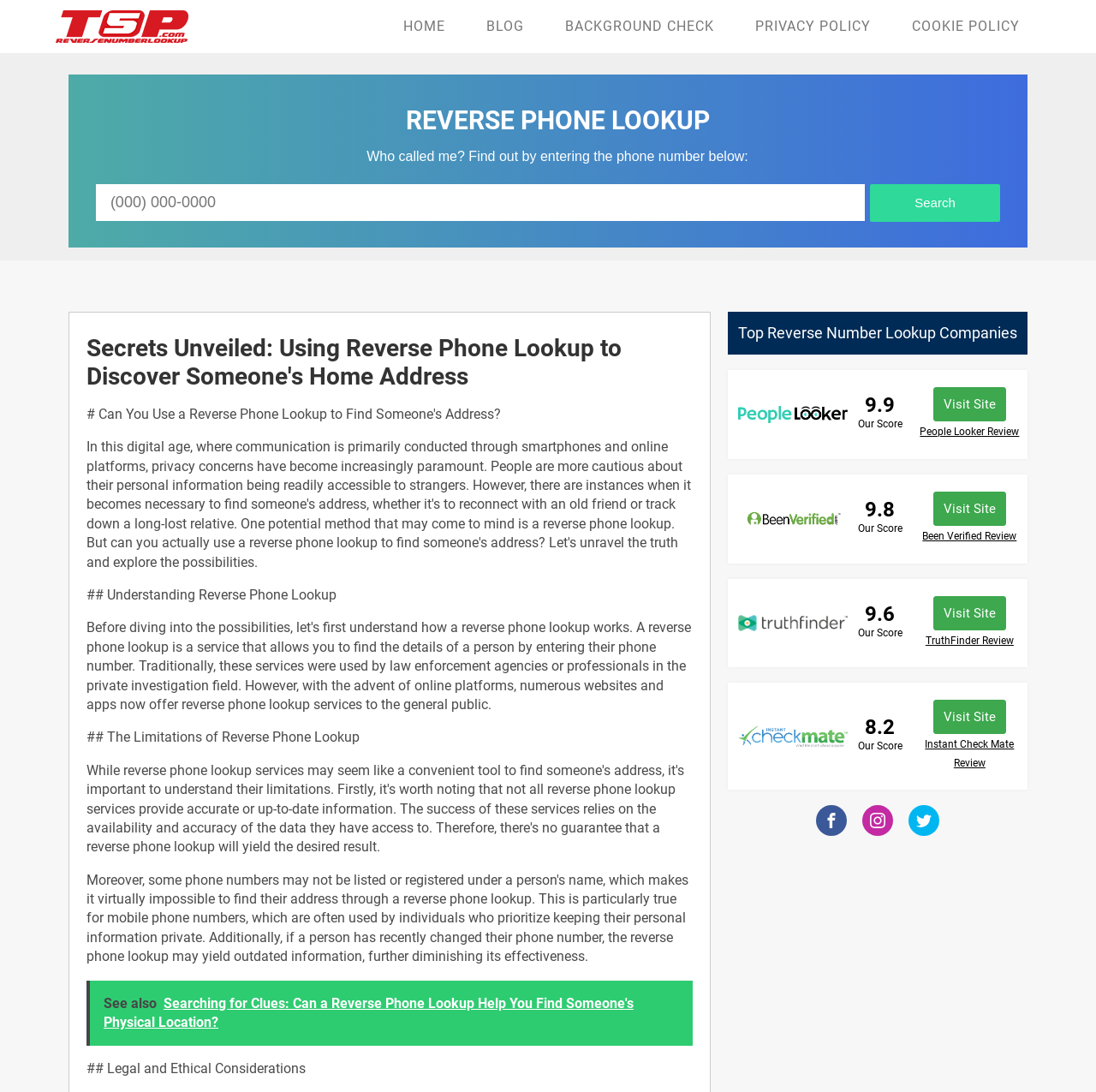What social media platforms are linked on the webpage?
Please craft a detailed and exhaustive response to the question.

The webpage has links to three social media platforms, namely Facebook, Instagram, and Twitter, which are represented by their respective icons and 'Visit our [platform]' text.